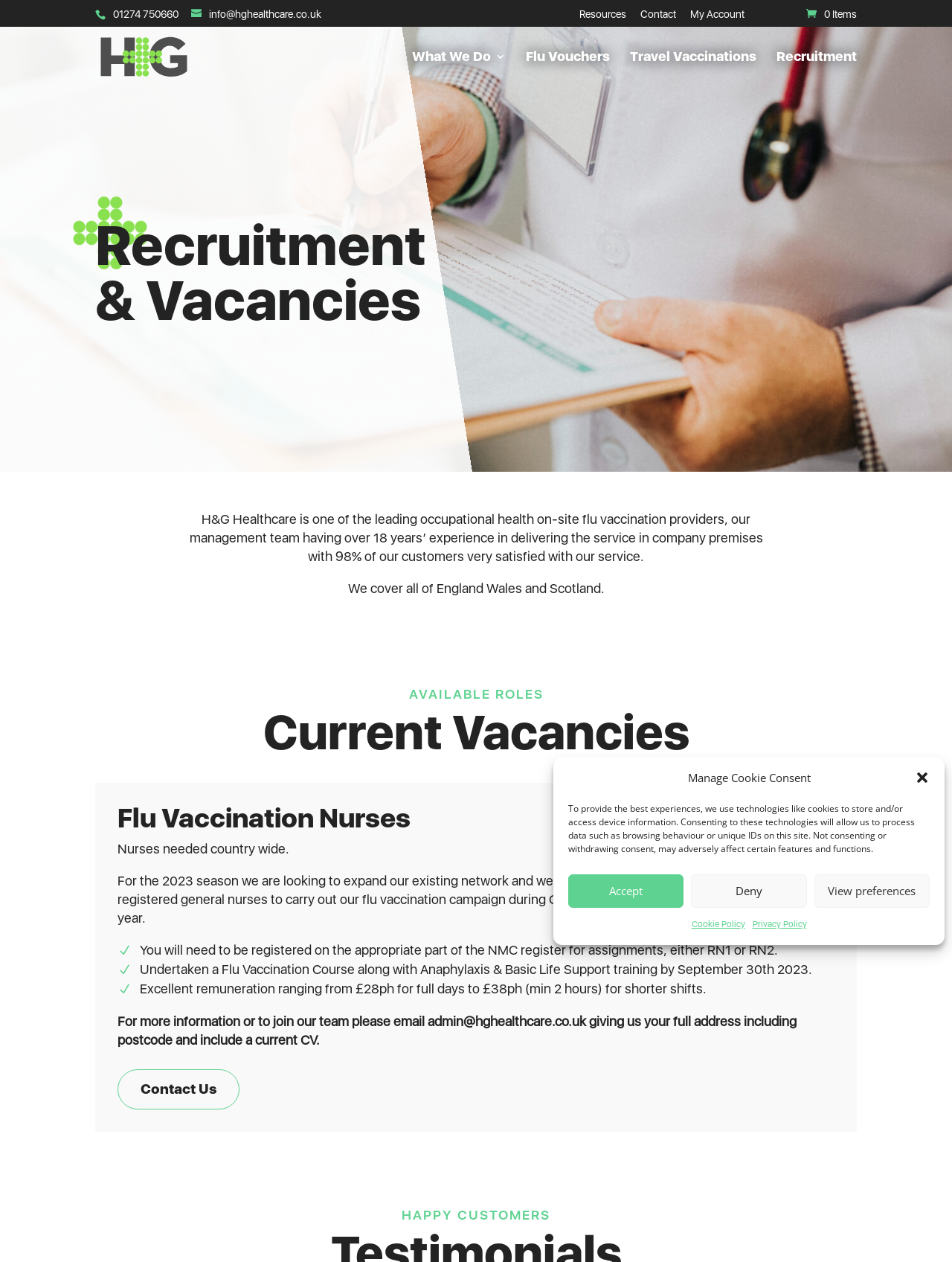What is the deadline for undertaking a Flu Vaccination Course?
Using the screenshot, give a one-word or short phrase answer.

September 30th 2023